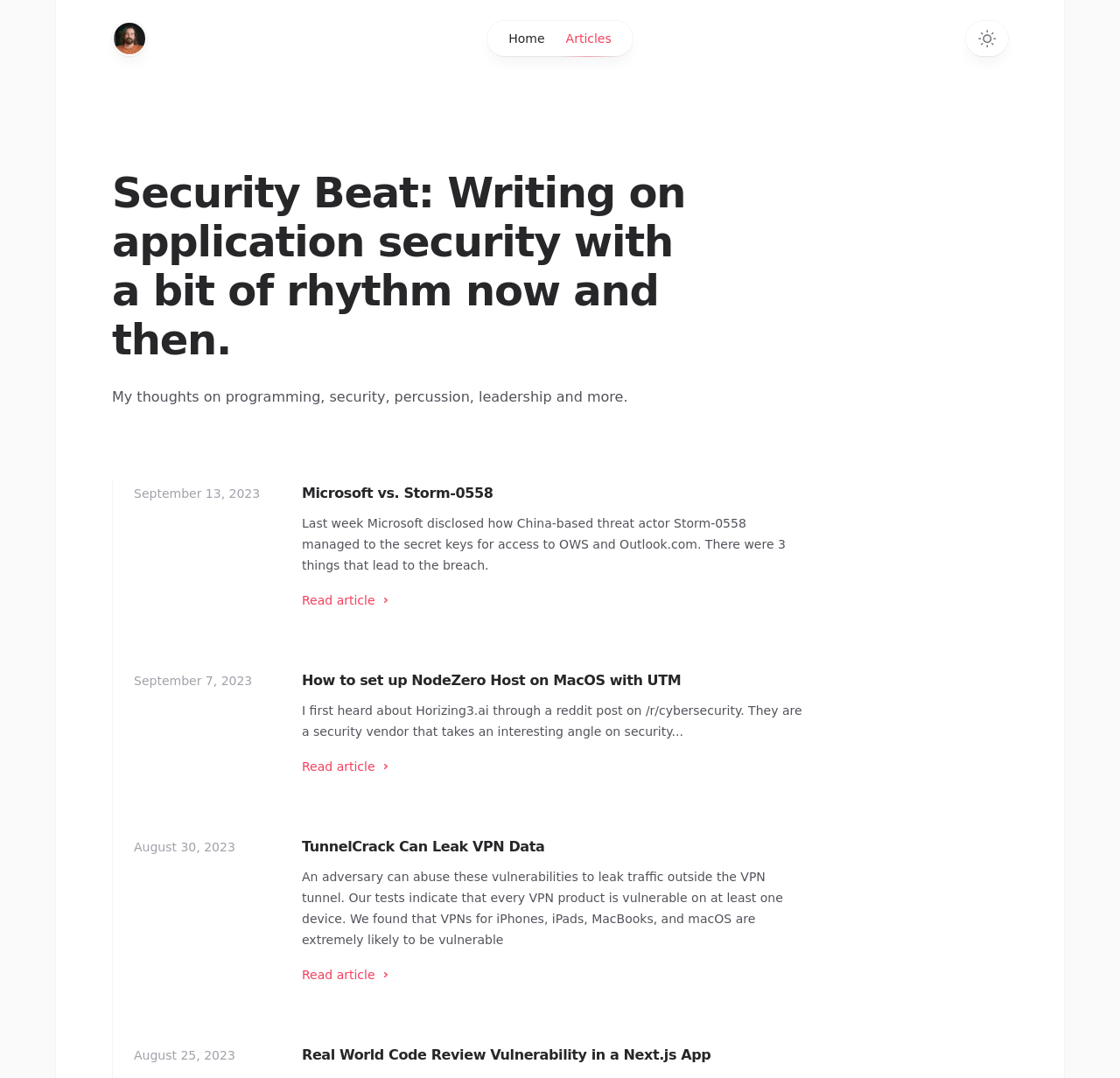Use a single word or phrase to respond to the question:
How many articles are displayed on this webpage?

3